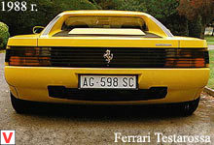Based on what you see in the screenshot, provide a thorough answer to this question: What is the shape of the slats on the rear of the Ferrari Testarossa?

The caption specifically mentions the 'unique horizontal slats' on the rear of the Ferrari Testarossa, which is a distinctive design feature of the car.